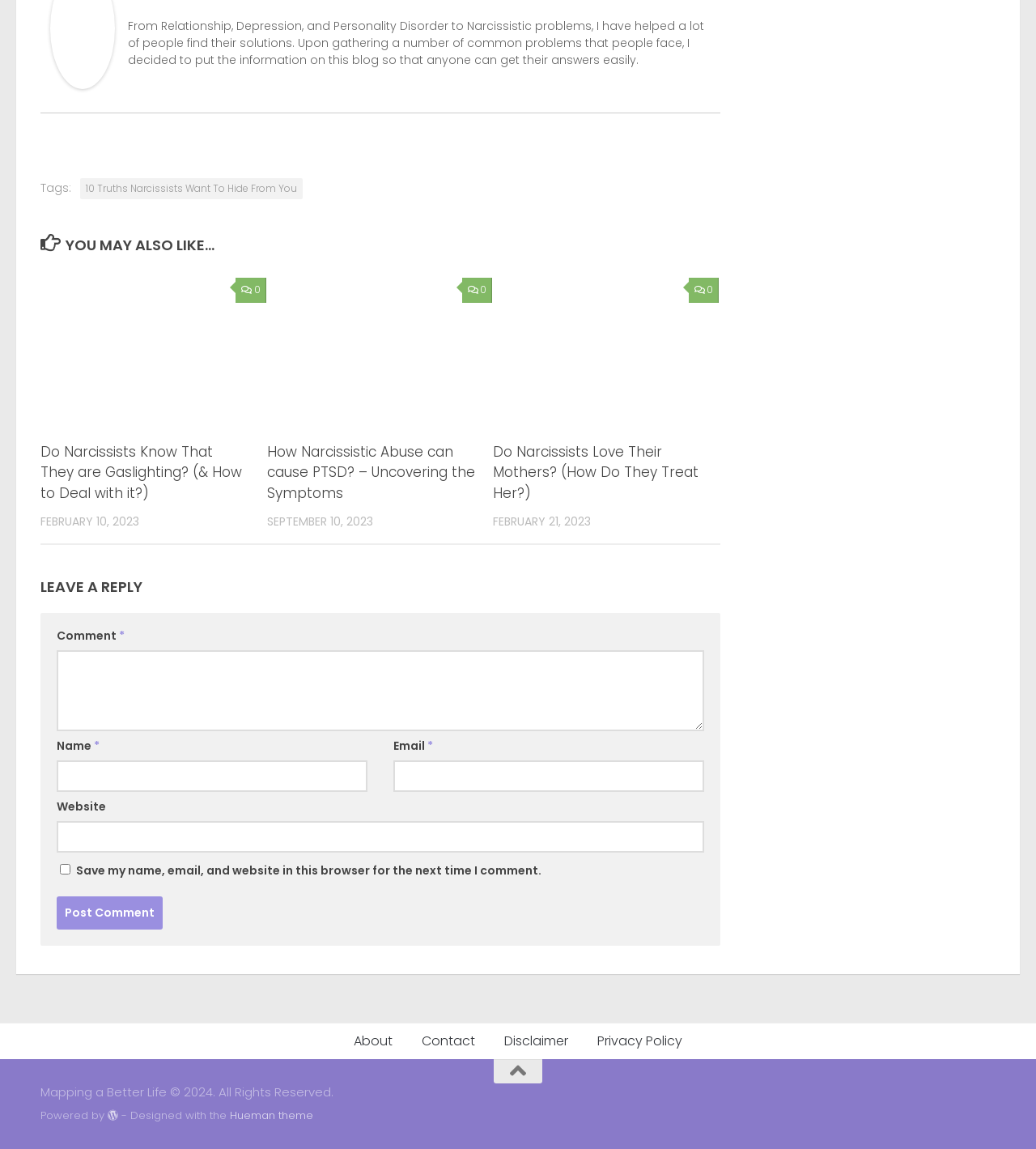Specify the bounding box coordinates of the area that needs to be clicked to achieve the following instruction: "Click on the 'About' link".

[0.327, 0.89, 0.393, 0.921]